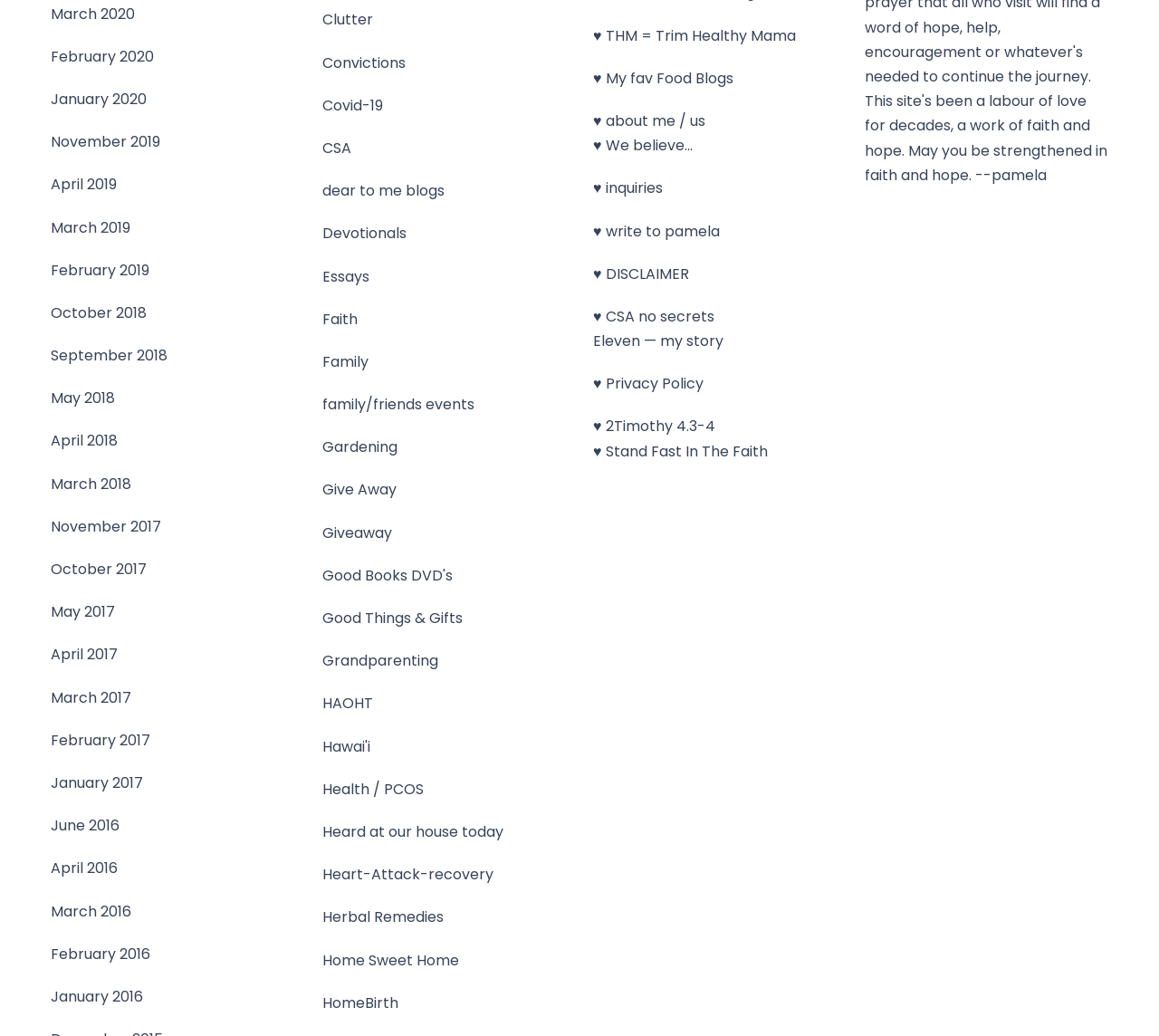What is the earliest month listed on this webpage?
Refer to the image and provide a one-word or short phrase answer.

January 2016